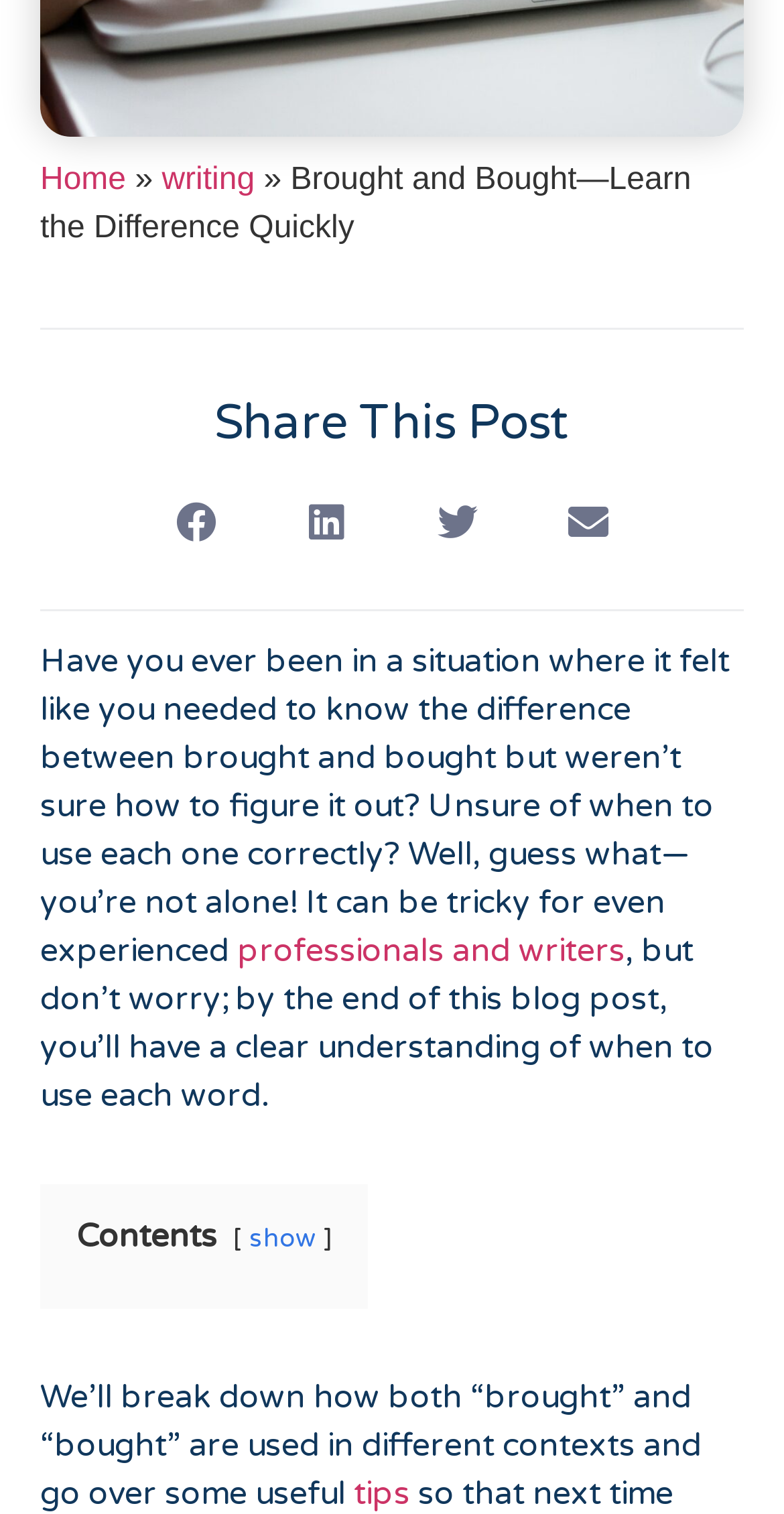Determine the bounding box coordinates for the area you should click to complete the following instruction: "Follow us on Twitter".

None